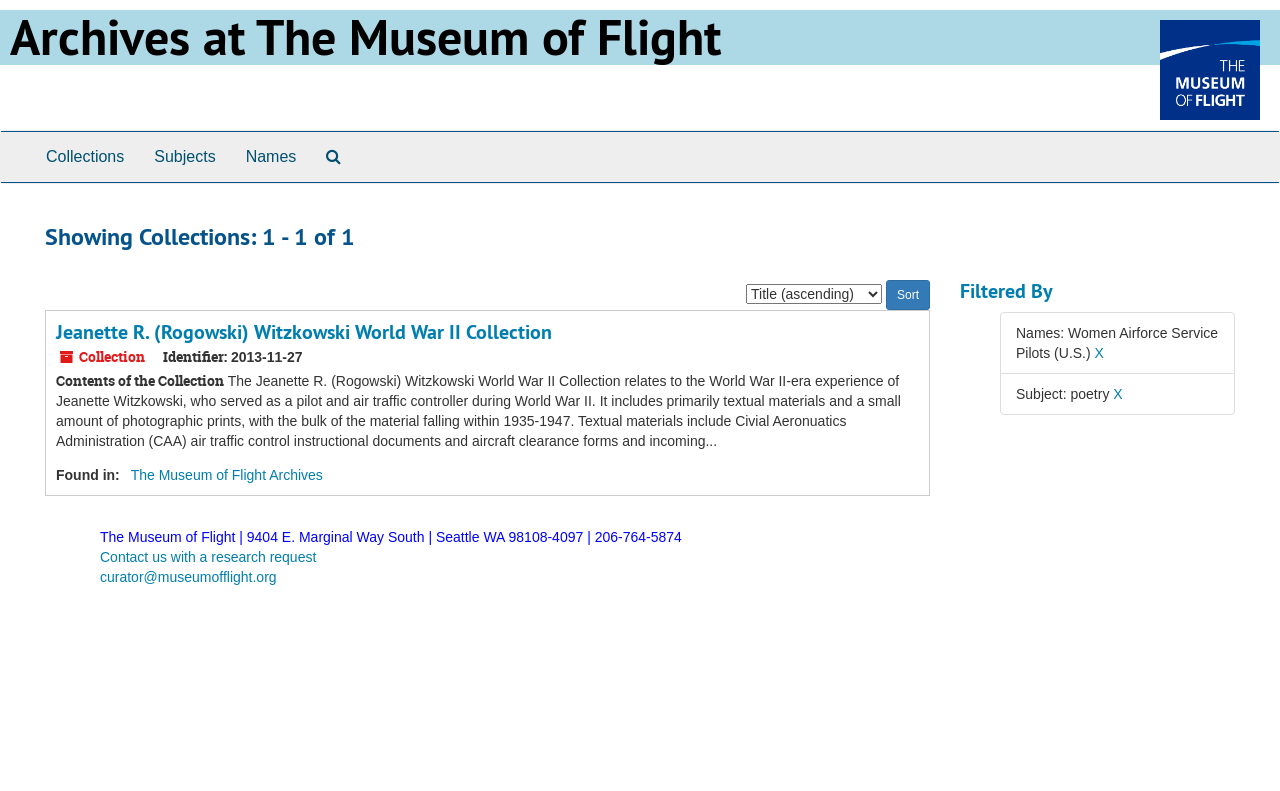What is the name of the collection?
Please give a detailed answer to the question using the information shown in the image.

I found the answer by looking at the heading element with the text 'Jeanette R. (Rogowski) Witzkowski World War II Collection' which is a link and has a bounding box coordinate of [0.044, 0.404, 0.431, 0.437]. This suggests that it is a title or a name of a collection.